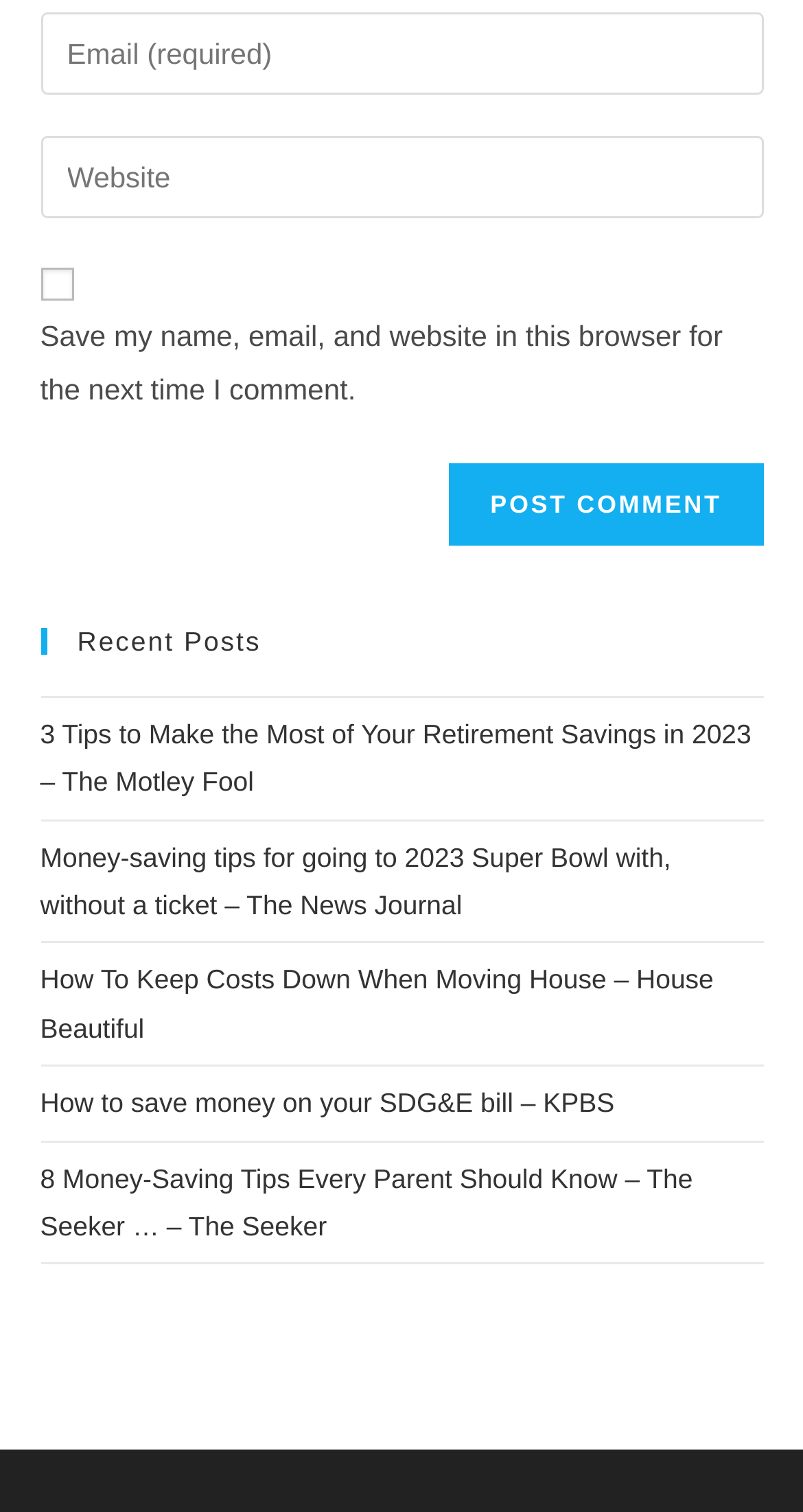Can you provide the bounding box coordinates for the element that should be clicked to implement the instruction: "Go to previous post"?

None